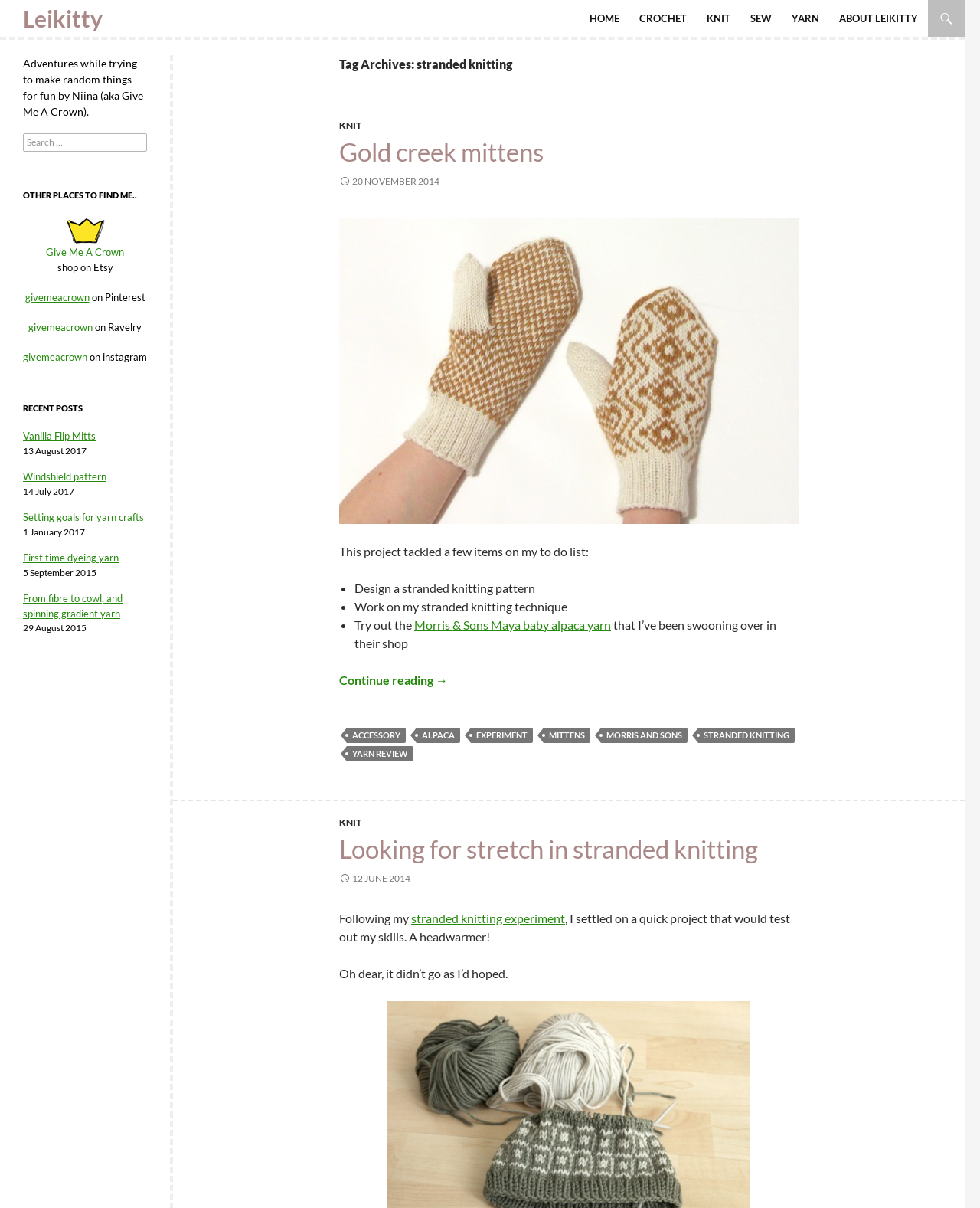Create an elaborate caption for the webpage.

This webpage is about Leikitty, a blog focused on knitting and yarn crafts. At the top, there is a heading with the title "Leikitty" and a navigation menu with links to different sections, including "HOME", "CROCHET", "KNIT", "SEW", "YARN", and "ABOUT LEIKITTY". 

Below the navigation menu, there is a header section with a title "Tag Archives: stranded knitting". This section appears to be a blog post archive, with a heading "Gold creek mittens" and a link to the post. There is also an image of white and gold stranded knitting mittens, accompanied by a brief description of the project. 

The post continues with a list of tasks accomplished, including designing a stranded knitting pattern, working on stranded knitting technique, and trying out a new yarn. There is also a link to continue reading the post.

Further down, there is a footer section with links to various categories, including "ACCESSORY", "ALPACA", "EXPERIMENT", "MITTENS", "MORRIS AND SONS", "STRANDED KNITTING", and "YARN REVIEW". 

On the right-hand side, there is a sidebar with a heading "Adventures while trying to make random things for fun by Niina (aka Give Me A Crown)". Below this, there is a search box and a section titled "OTHER PLACES TO FIND ME", with links to the author's Etsy store, Pinterest, Ravelry, and Instagram profiles. 

The sidebar also features a "RECENT POSTS" section, listing several recent blog posts with links and dates.